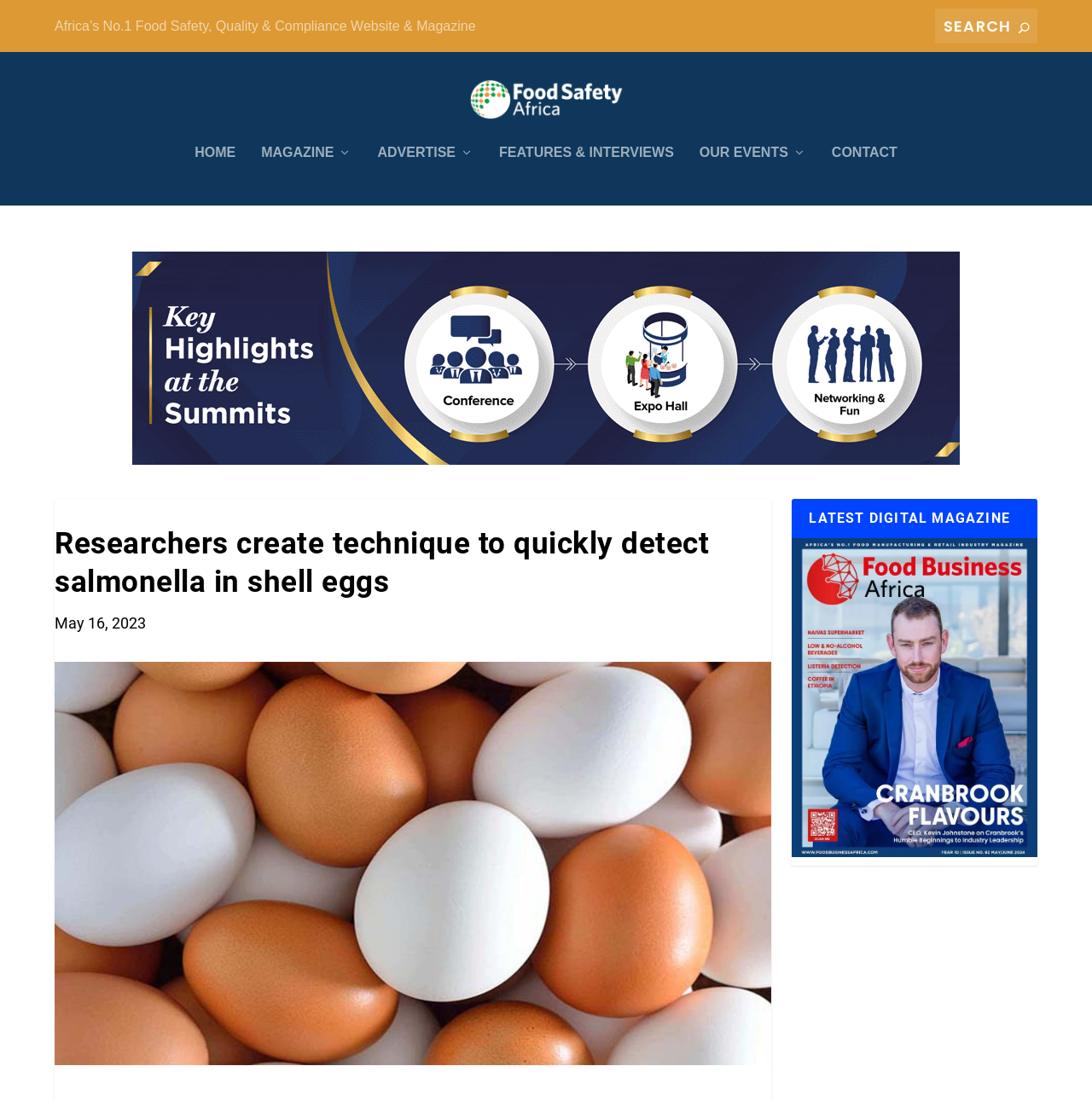Specify the bounding box coordinates of the element's region that should be clicked to achieve the following instruction: "Visit Africa’s No.1 Food Safety, Quality & Compliance Website & Magazine". The bounding box coordinates consist of four float numbers between 0 and 1, in the format [left, top, right, bottom].

[0.05, 0.003, 0.436, 0.044]